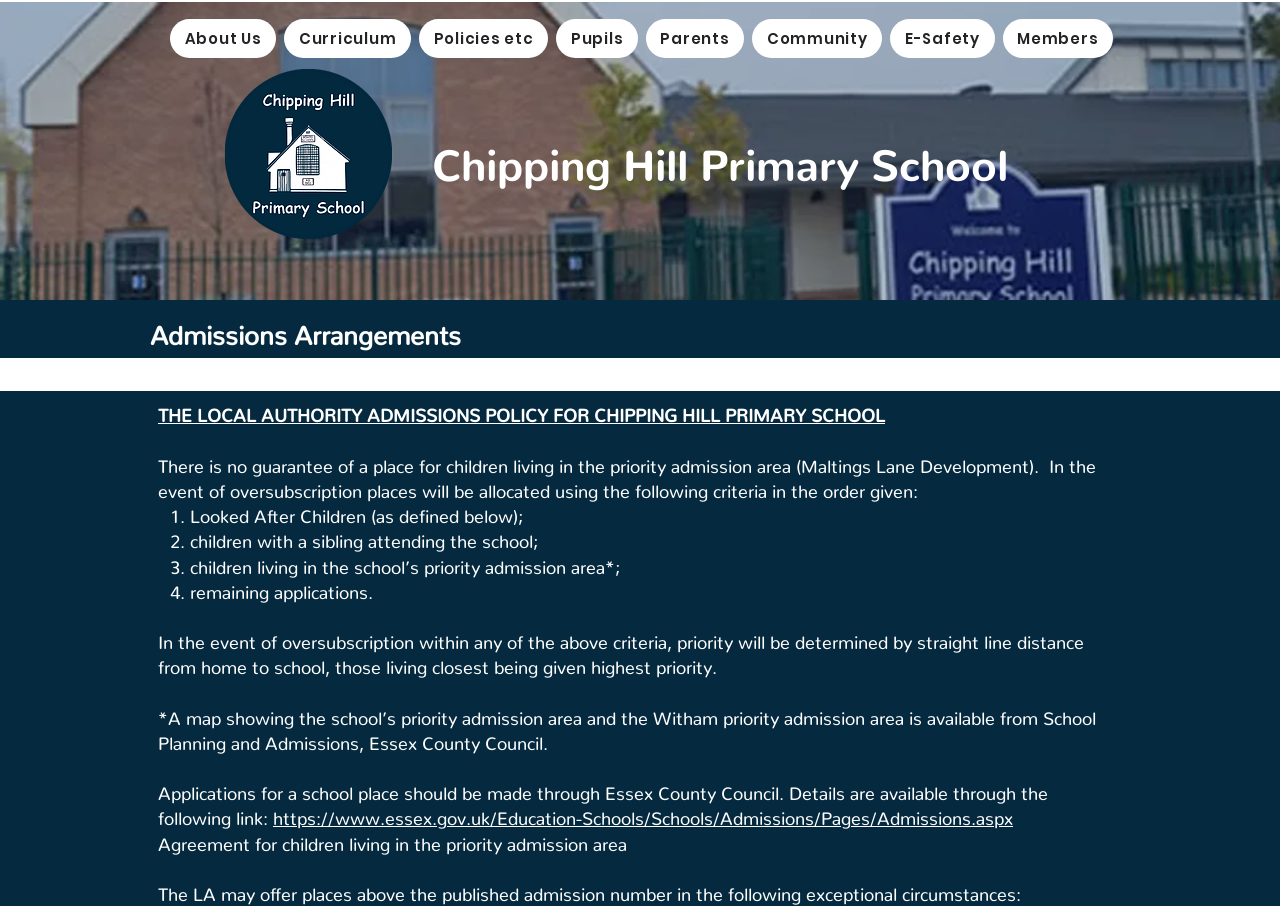How can one apply for a school place?
Offer a detailed and full explanation in response to the question.

The webpage provides information on how to apply for a school place, stating that applications should be made through Essex County Council, and providing a link to the relevant webpage for more information.